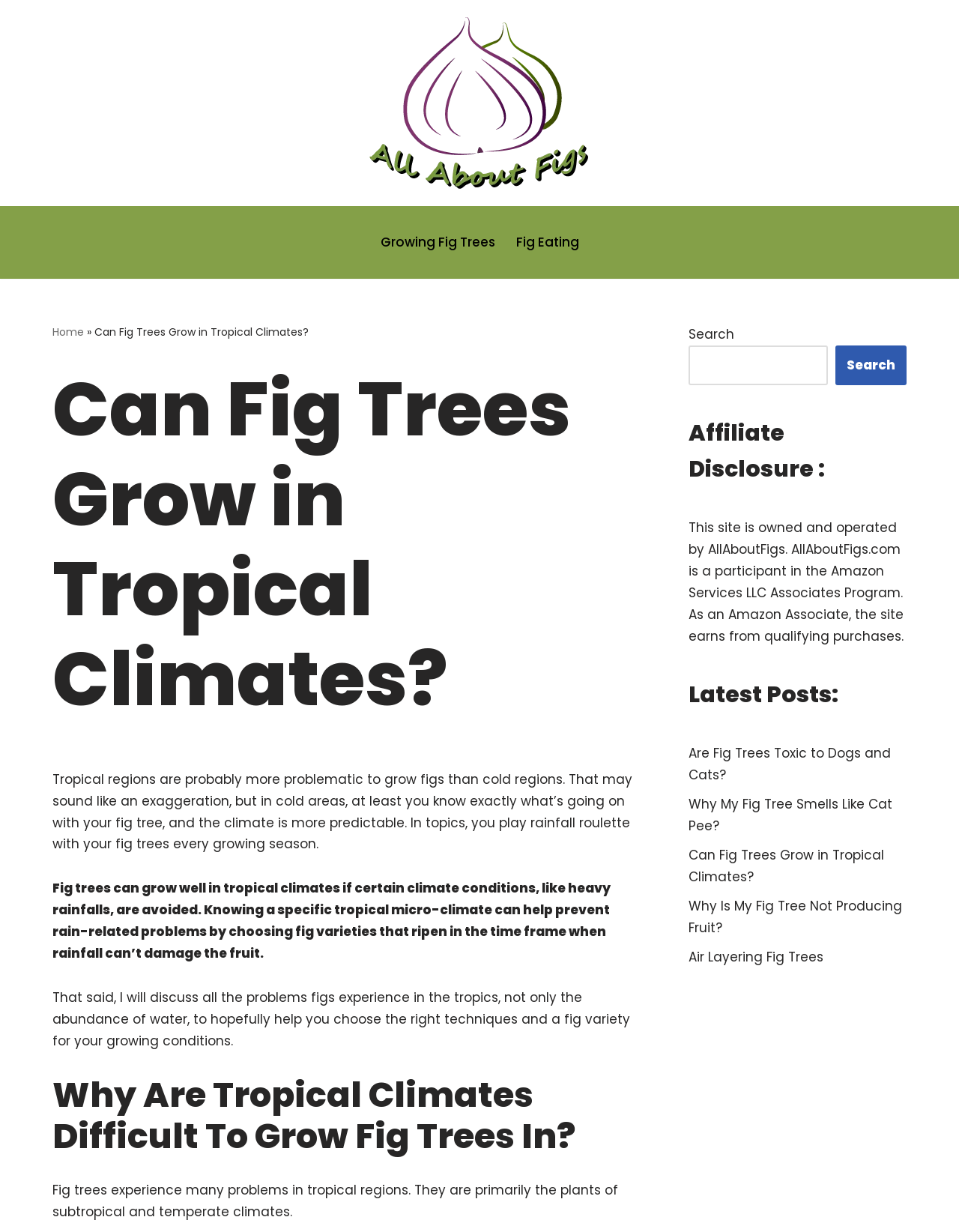Pinpoint the bounding box coordinates of the clickable area necessary to execute the following instruction: "Read the 'Why Are Tropical Climates Difficult To Grow Fig Trees In?' section". The coordinates should be given as four float numbers between 0 and 1, namely [left, top, right, bottom].

[0.055, 0.872, 0.671, 0.939]